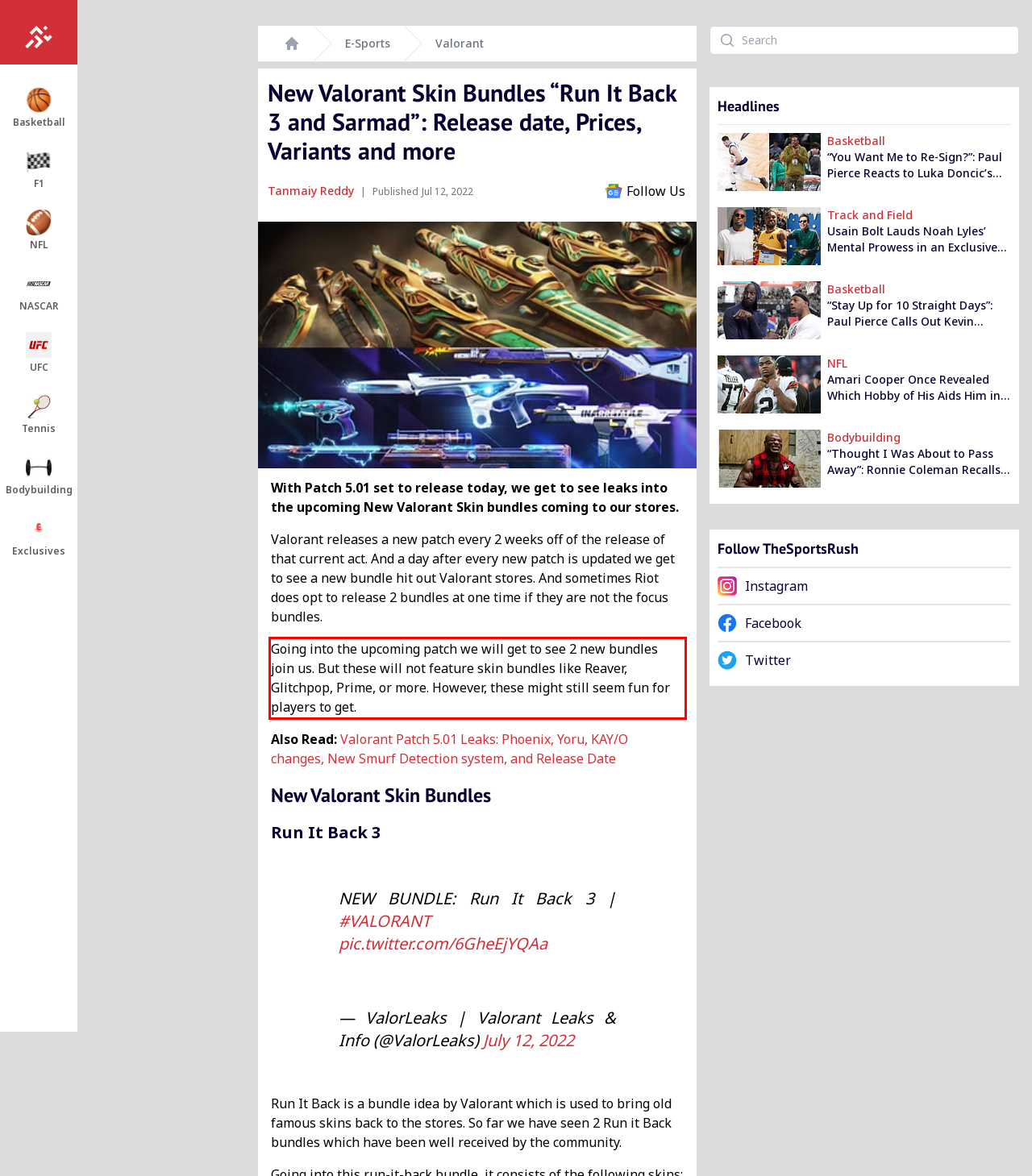Given the screenshot of a webpage, identify the red rectangle bounding box and recognize the text content inside it, generating the extracted text.

Going into the upcoming patch we will get to see 2 new bundles join us. But these will not feature skin bundles like Reaver, Glitchpop, Prime, or more. However, these might still seem fun for players to get.